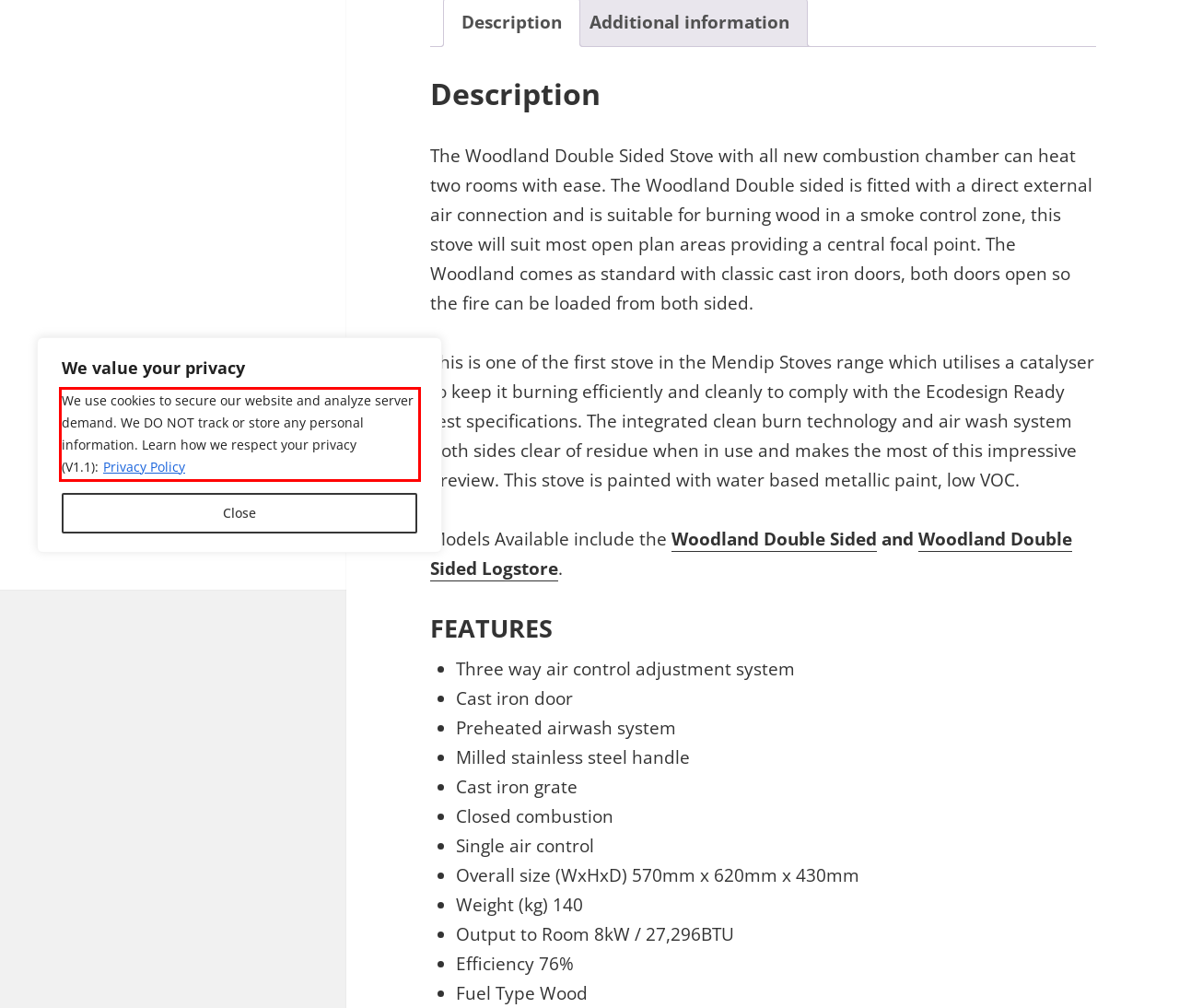Analyze the screenshot of the webpage and extract the text from the UI element that is inside the red bounding box.

We use cookies to secure our website and analyze server demand. We DO NOT track or store any personal information. Learn how we respect your privacy (V1.1): Privacy Policy